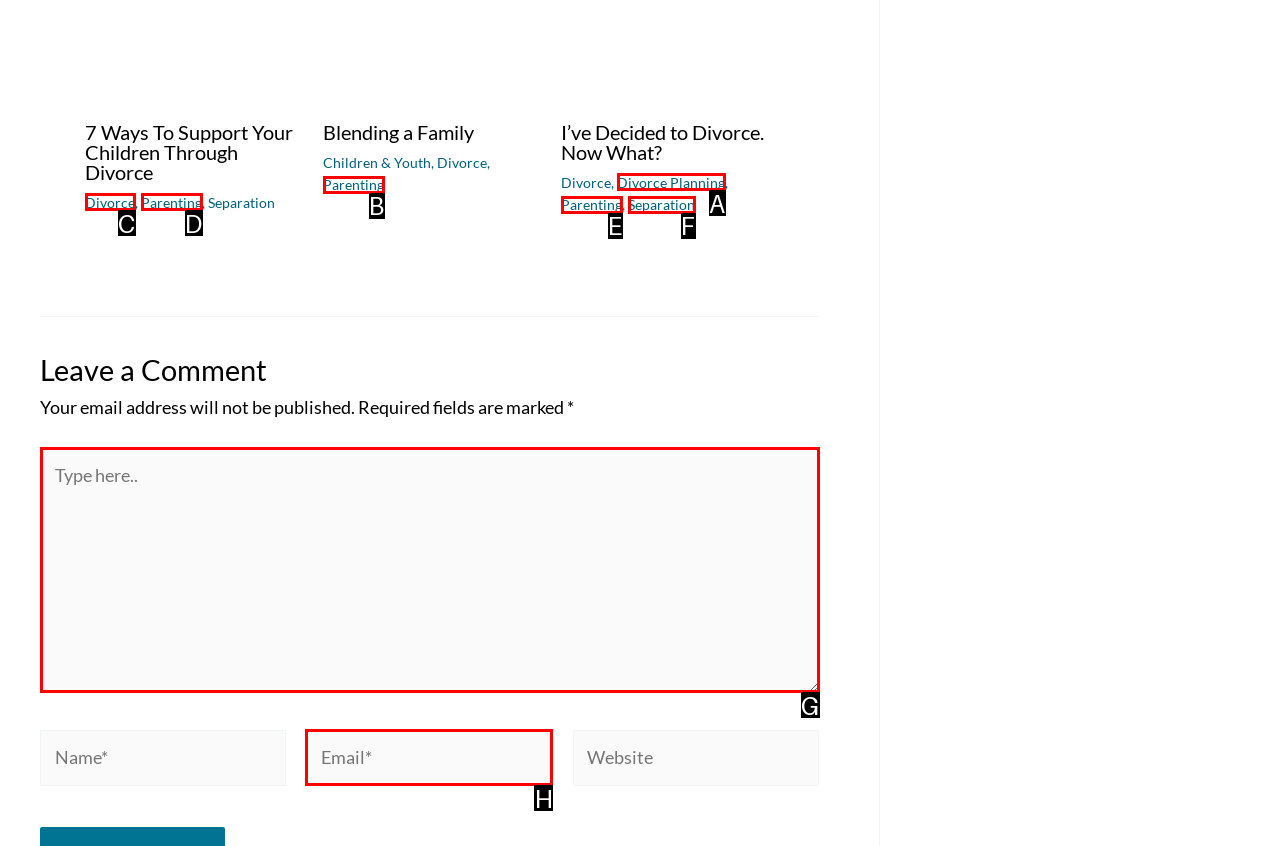Which option should you click on to fulfill this task: Enter your email? Answer with the letter of the correct choice.

H